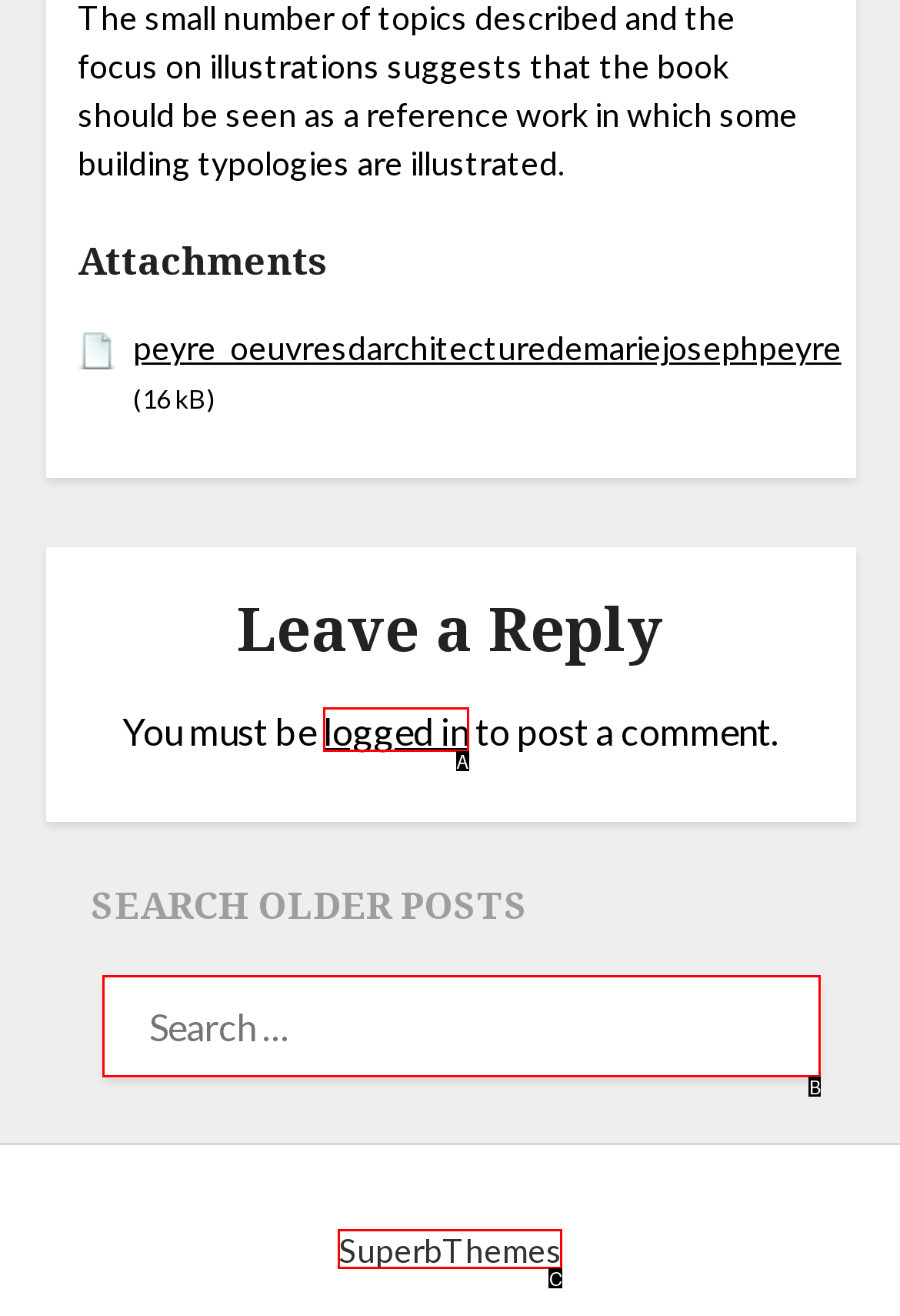Which UI element corresponds to this description: name="s" placeholder="Search …"
Reply with the letter of the correct option.

B